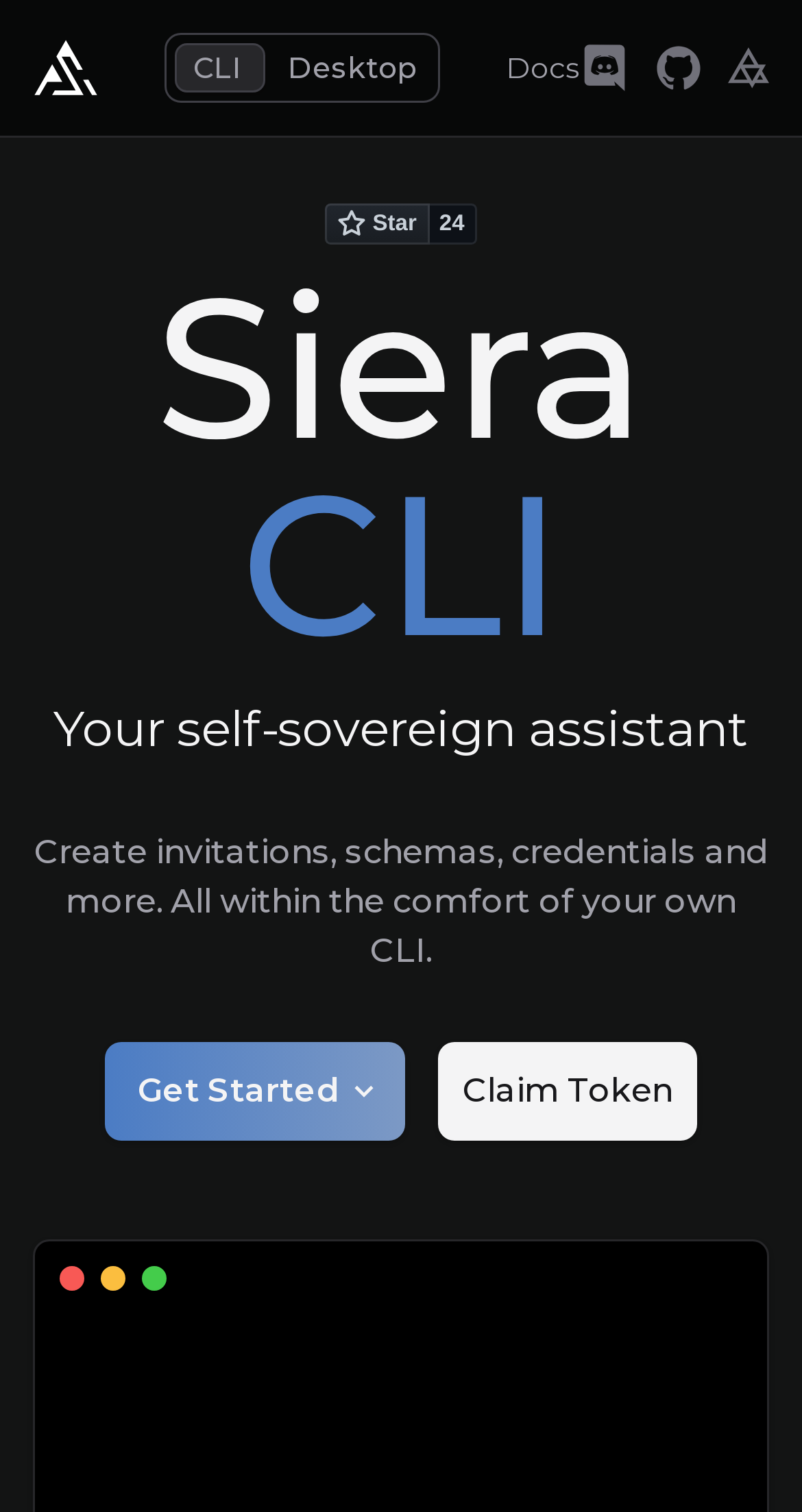Answer the question briefly using a single word or phrase: 
How many navigation links are there?

5